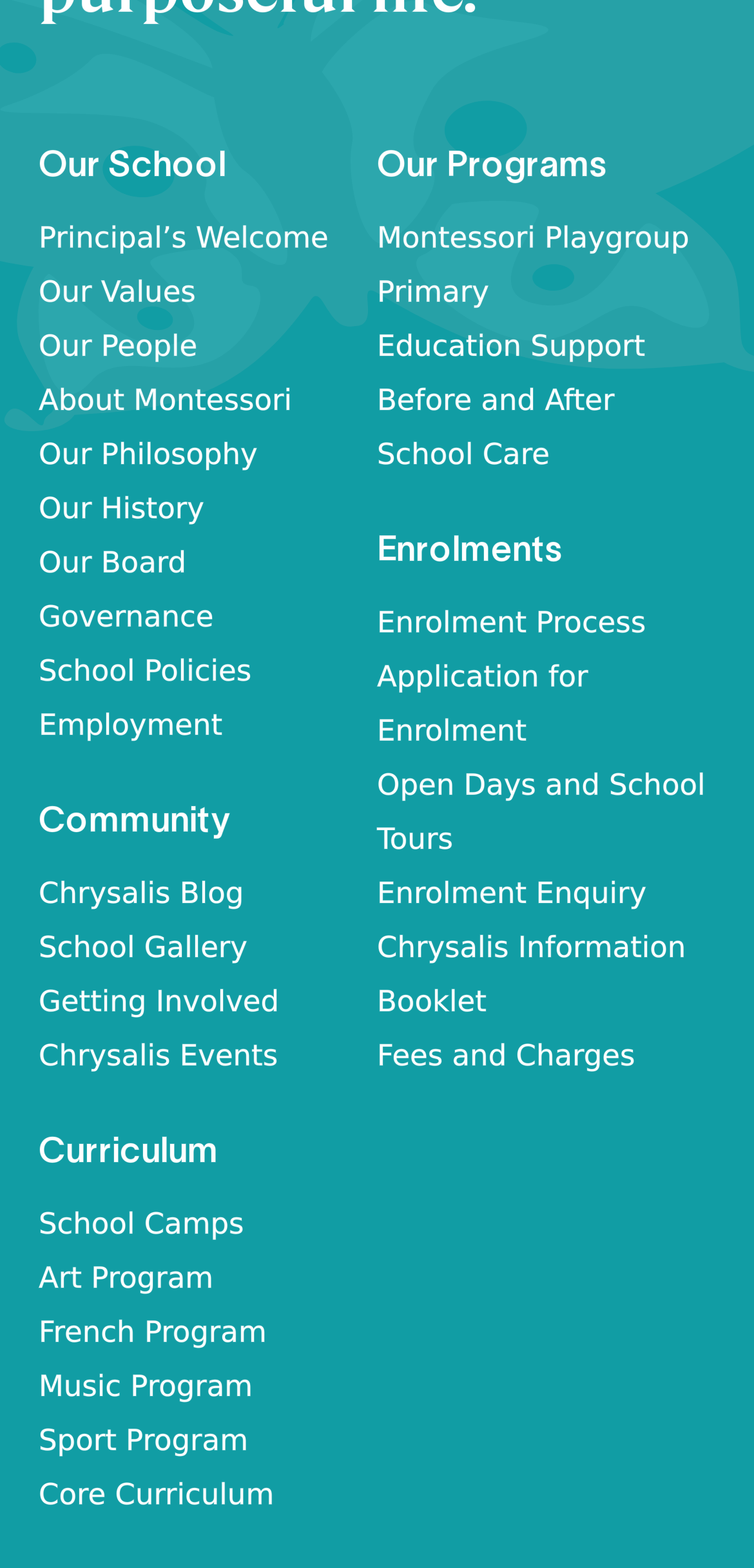How many links are there in the 'Enrolments' section?
Give a one-word or short phrase answer based on the image.

6